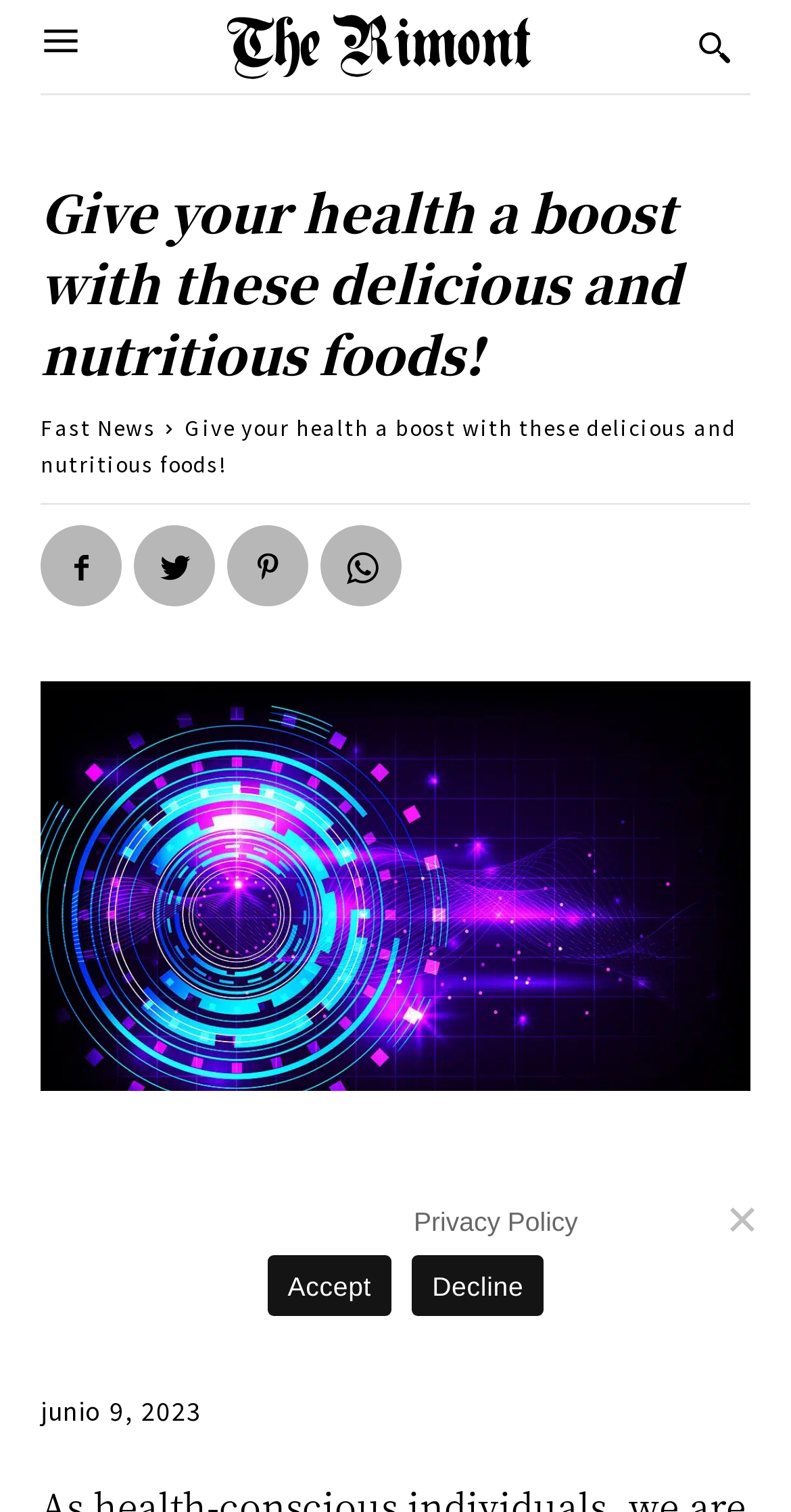Please identify the bounding box coordinates of the area that needs to be clicked to fulfill the following instruction: "View the author's profile."

[0.264, 0.844, 0.479, 0.884]